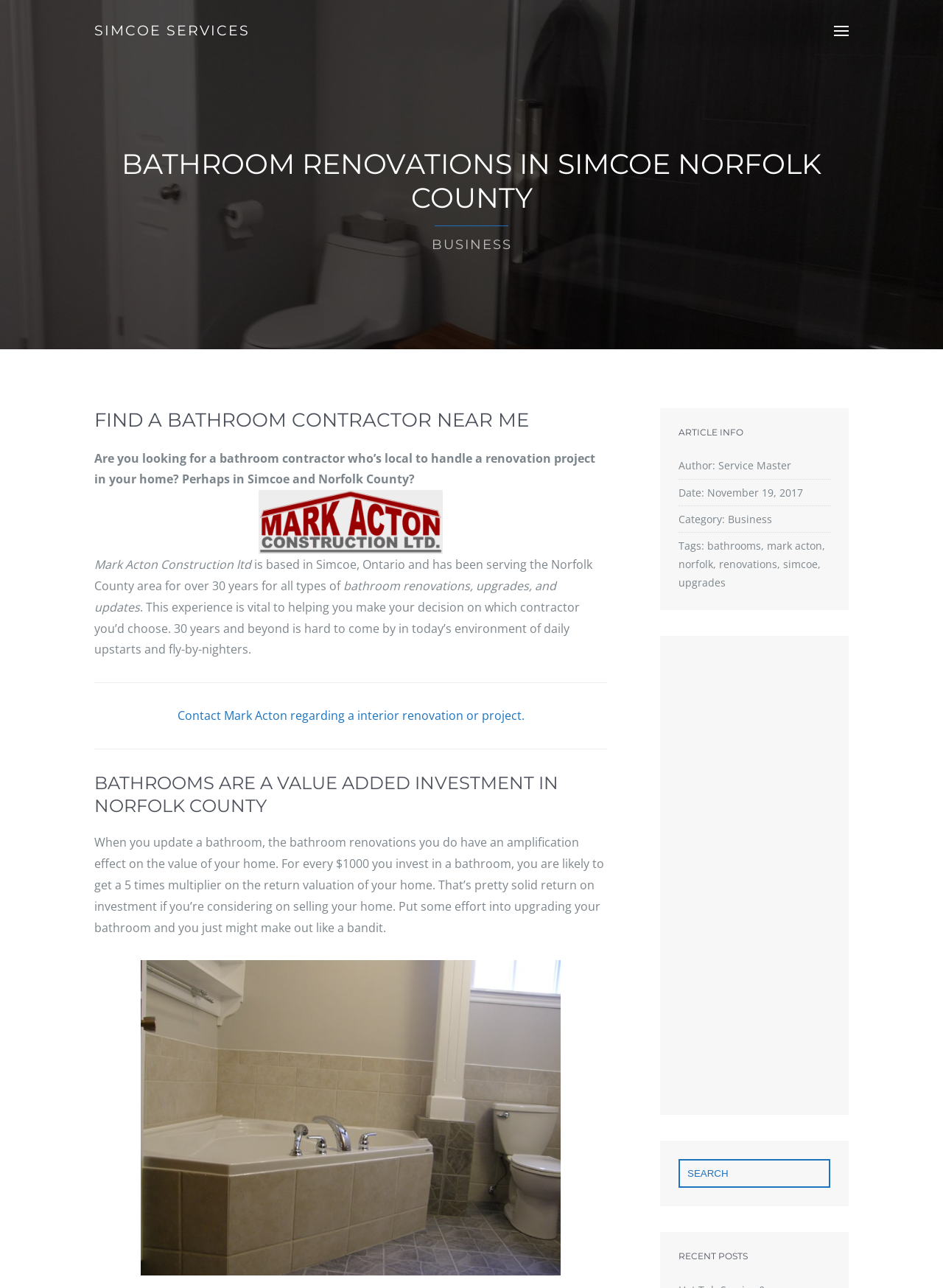Please specify the bounding box coordinates of the clickable region to carry out the following instruction: "Search". The coordinates should be four float numbers between 0 and 1, in the format [left, top, right, bottom].

[0.729, 0.907, 0.772, 0.916]